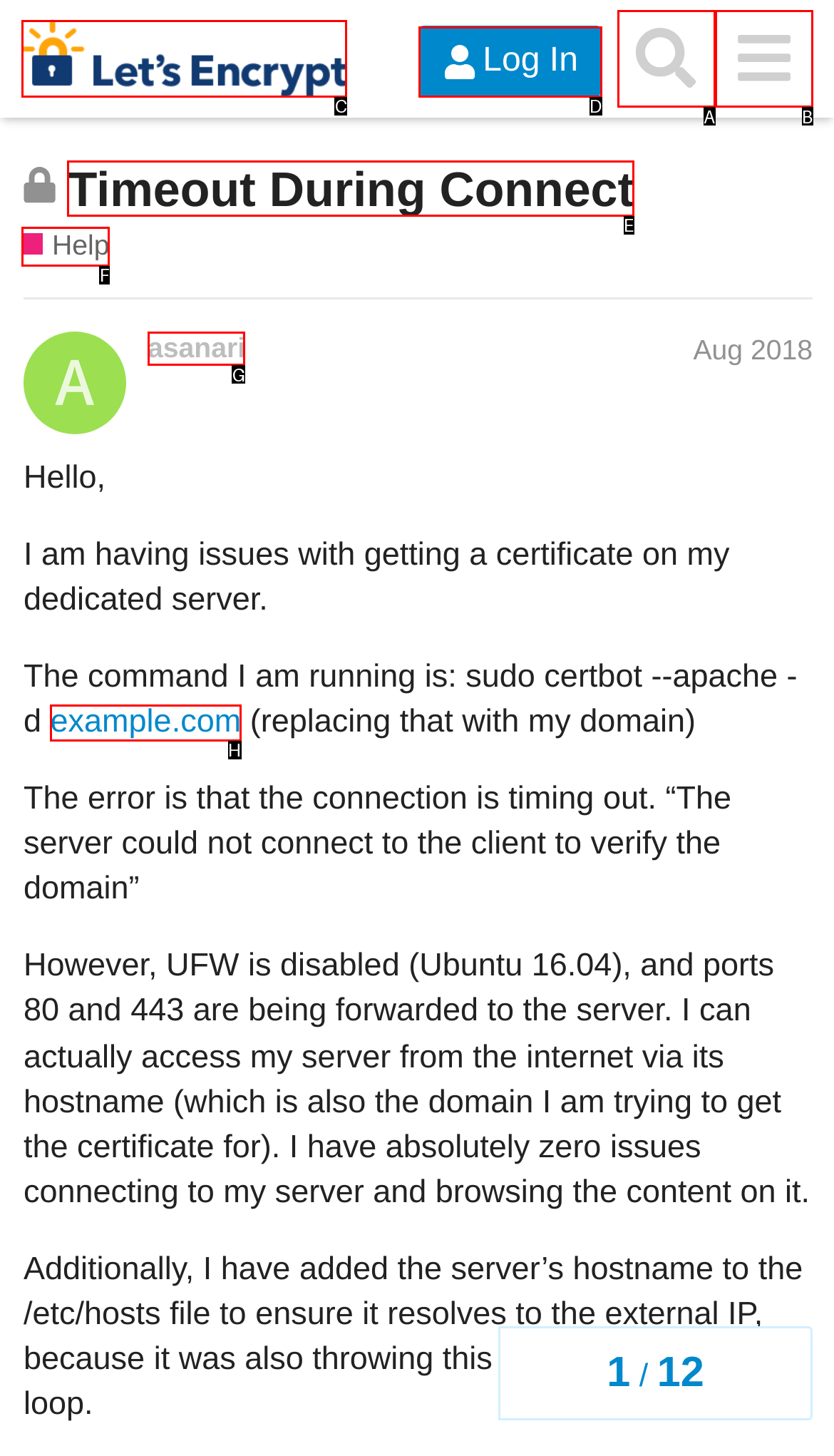Identify the correct choice to execute this task: Click on the user 'asanari'
Respond with the letter corresponding to the right option from the available choices.

G